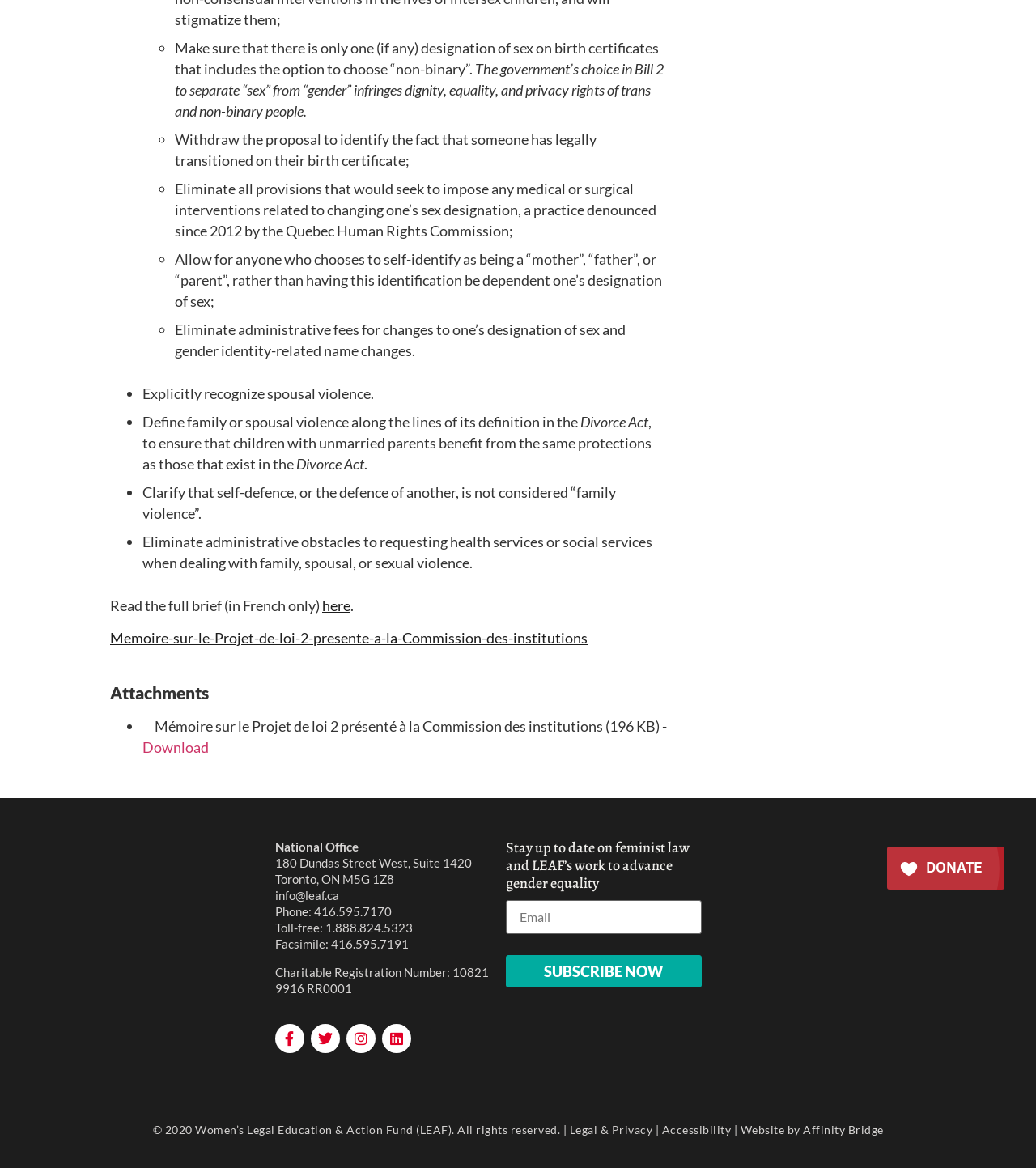Please answer the following question using a single word or phrase: 
What is the name of the organization behind this webpage?

LEAF